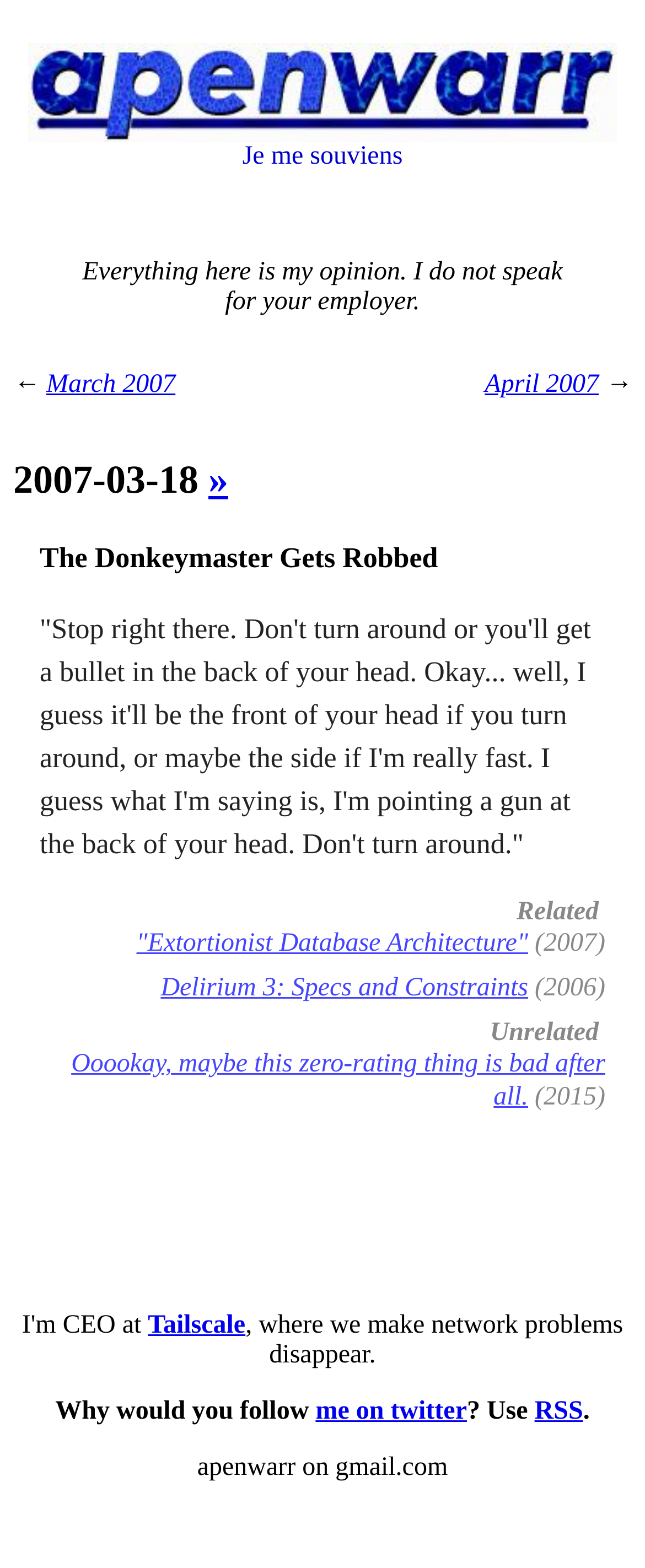What is the topic of the related link 'Extortionist Database Architecture'?
Look at the image and respond to the question as thoroughly as possible.

The related link 'Extortionist Database Architecture' is mentioned in the middle of the webpage, and based on the title, it appears to be related to database architecture.